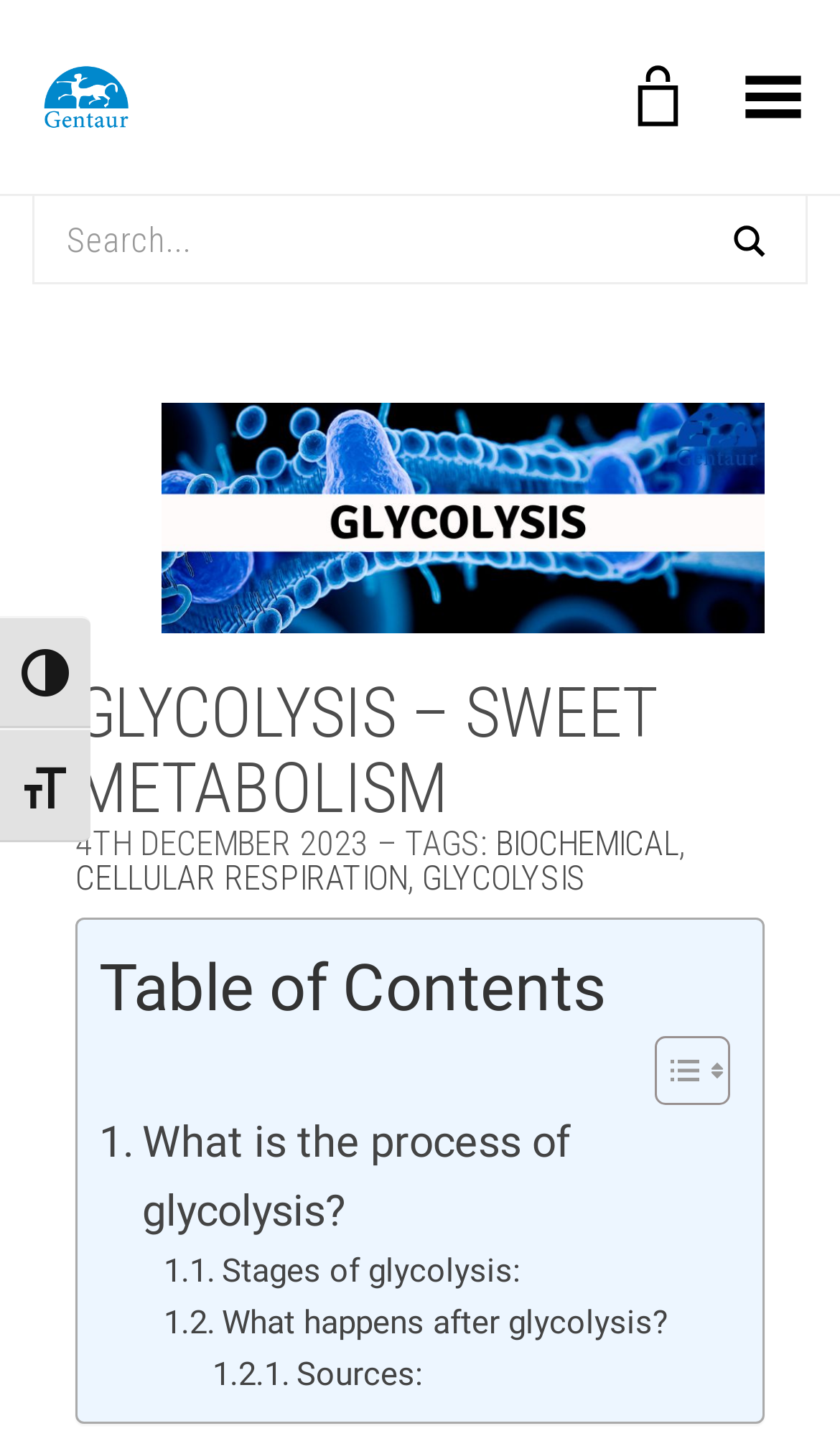Please find the bounding box coordinates of the element that you should click to achieve the following instruction: "Toggle high contrast". The coordinates should be presented as four float numbers between 0 and 1: [left, top, right, bottom].

[0.0, 0.428, 0.108, 0.507]